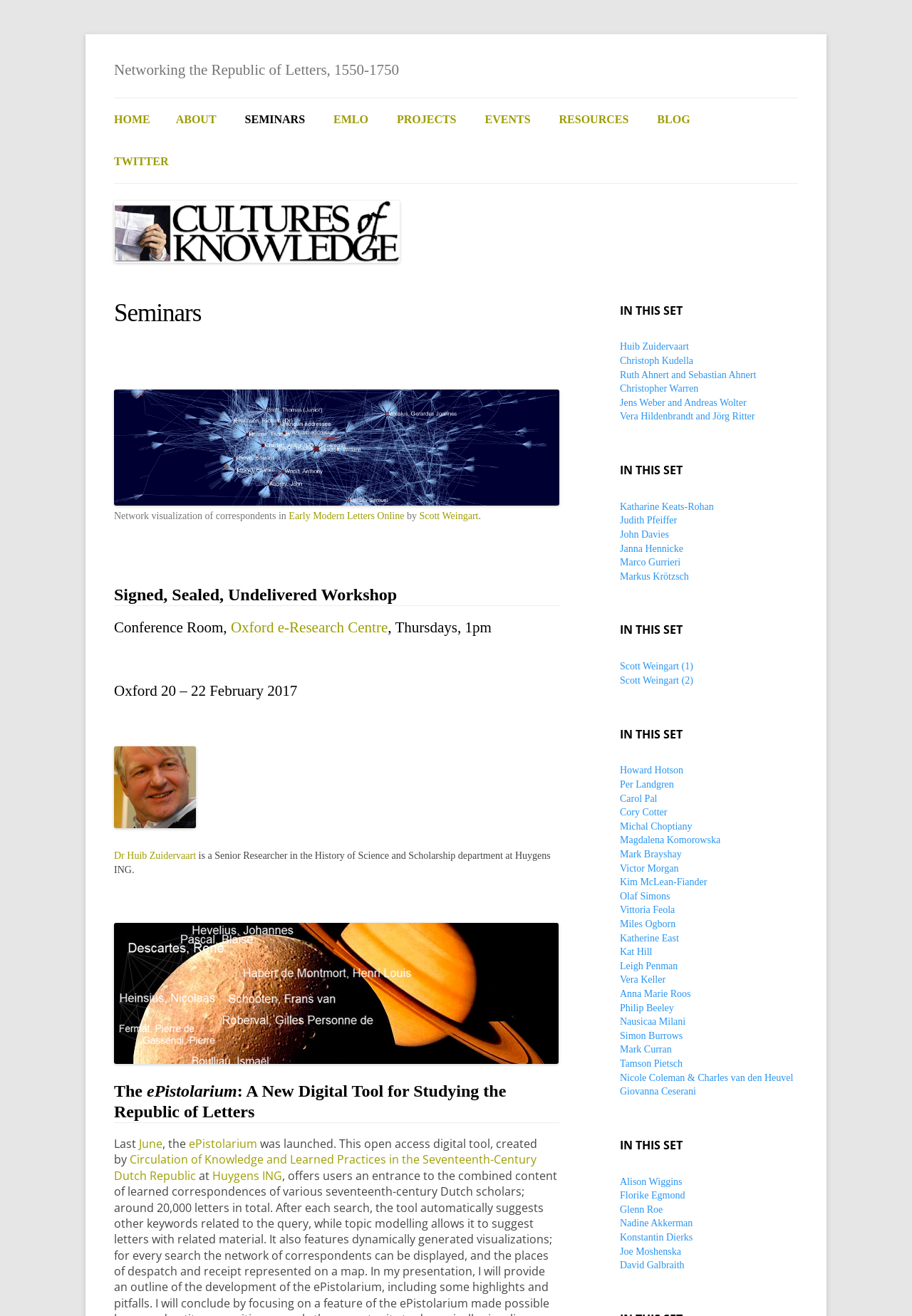Identify the bounding box coordinates of the section to be clicked to complete the task described by the following instruction: "Click on the 'HOME' link". The coordinates should be four float numbers between 0 and 1, formatted as [left, top, right, bottom].

[0.125, 0.075, 0.165, 0.107]